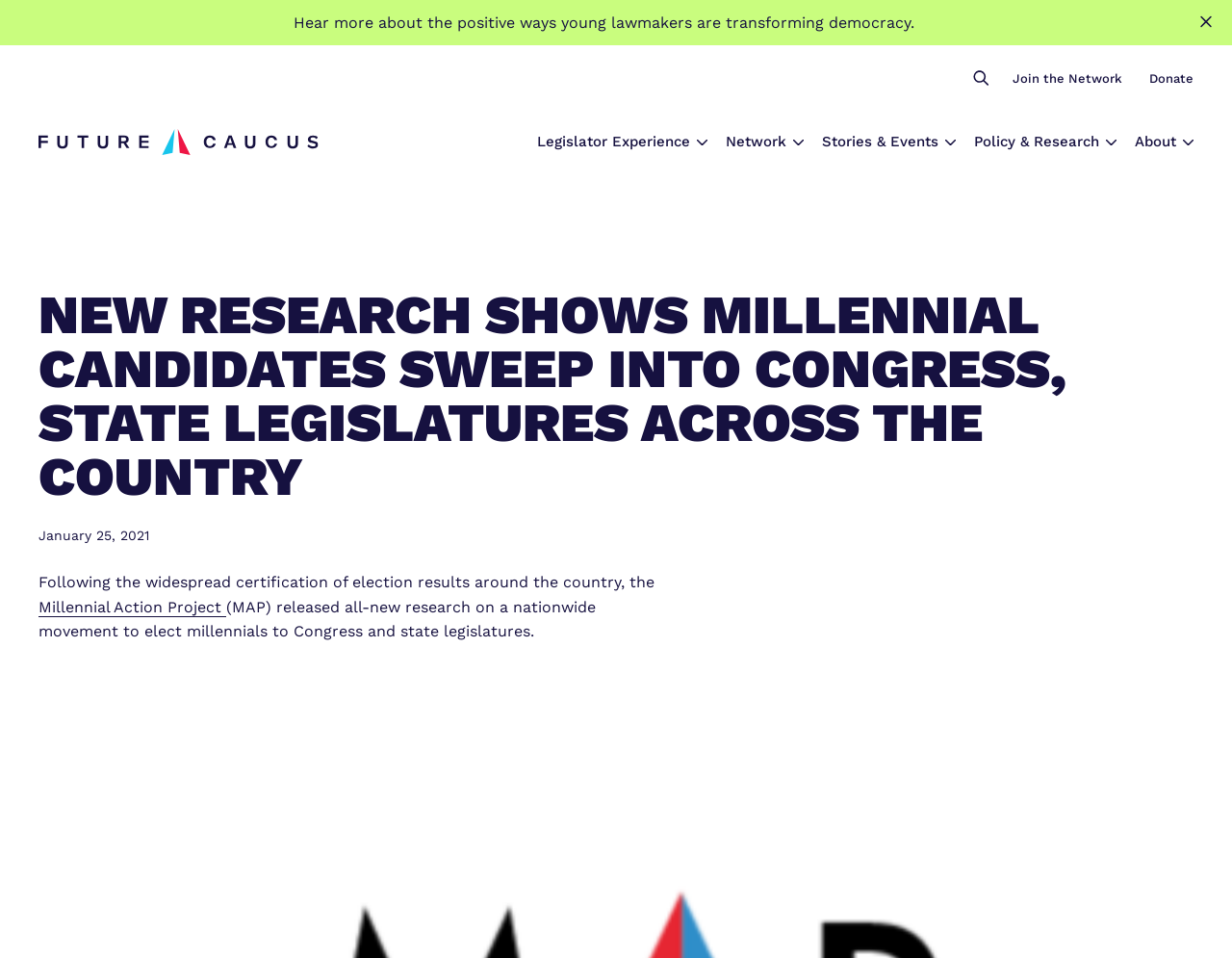Respond to the following question with a brief word or phrase:
What is the purpose of the 'Sign up for our newsletter' link?

To receive newsletter